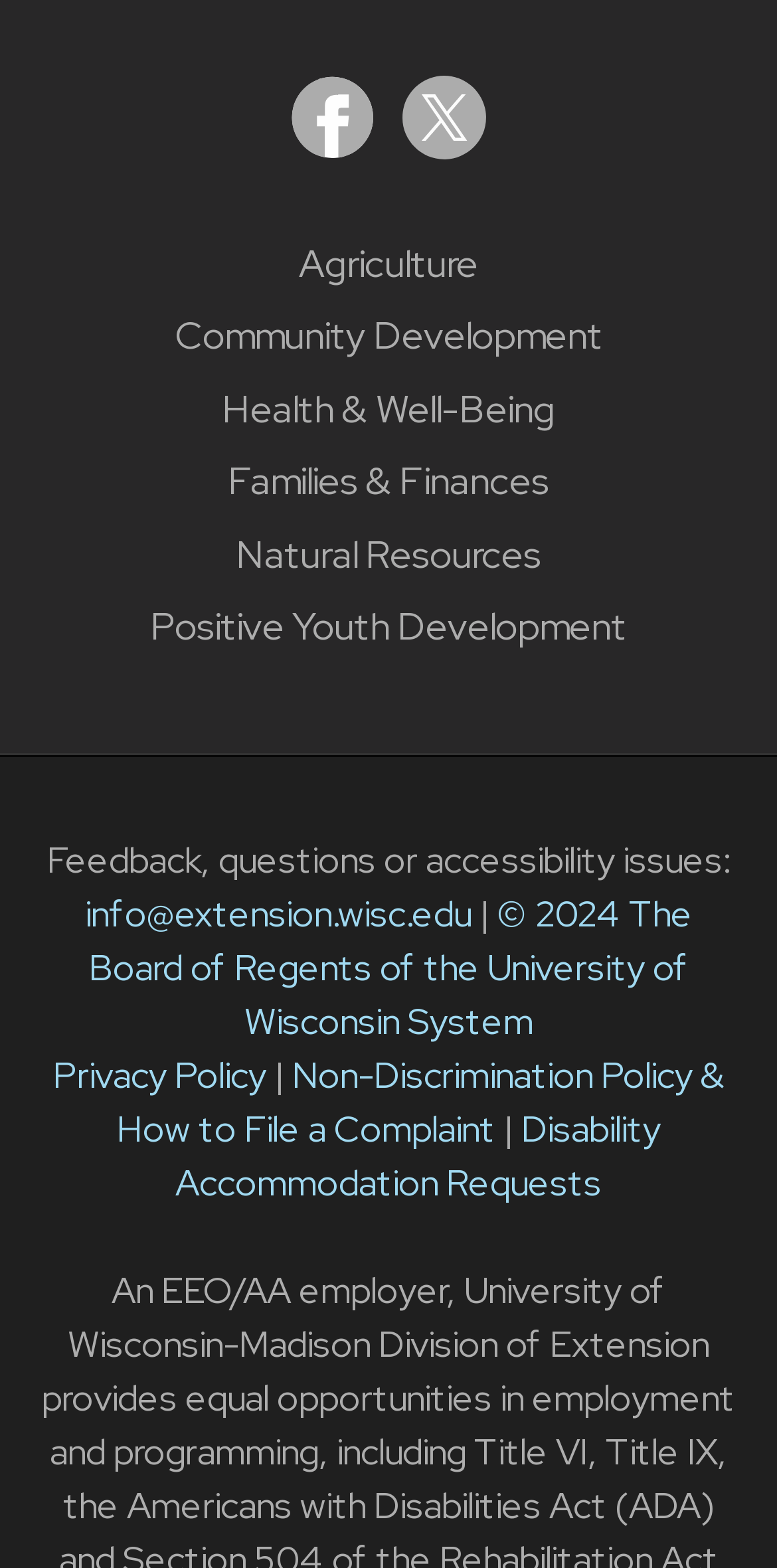Please identify the bounding box coordinates of the element's region that should be clicked to execute the following instruction: "Contact via email". The bounding box coordinates must be four float numbers between 0 and 1, i.e., [left, top, right, bottom].

[0.109, 0.568, 0.606, 0.598]